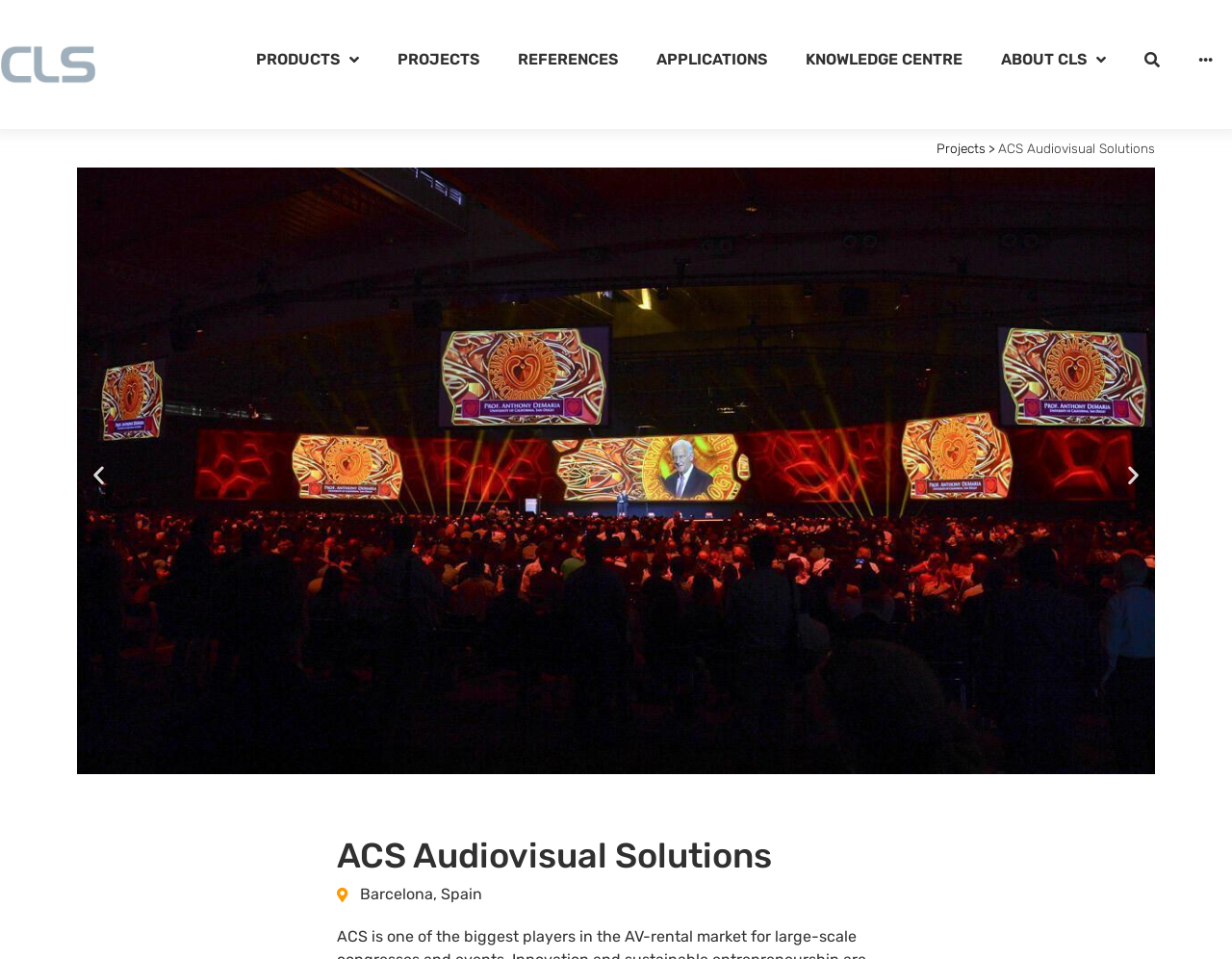Determine the bounding box coordinates of the clickable element necessary to fulfill the instruction: "View the previous slide". Provide the coordinates as four float numbers within the 0 to 1 range, i.e., [left, top, right, bottom].

[0.07, 0.482, 0.09, 0.507]